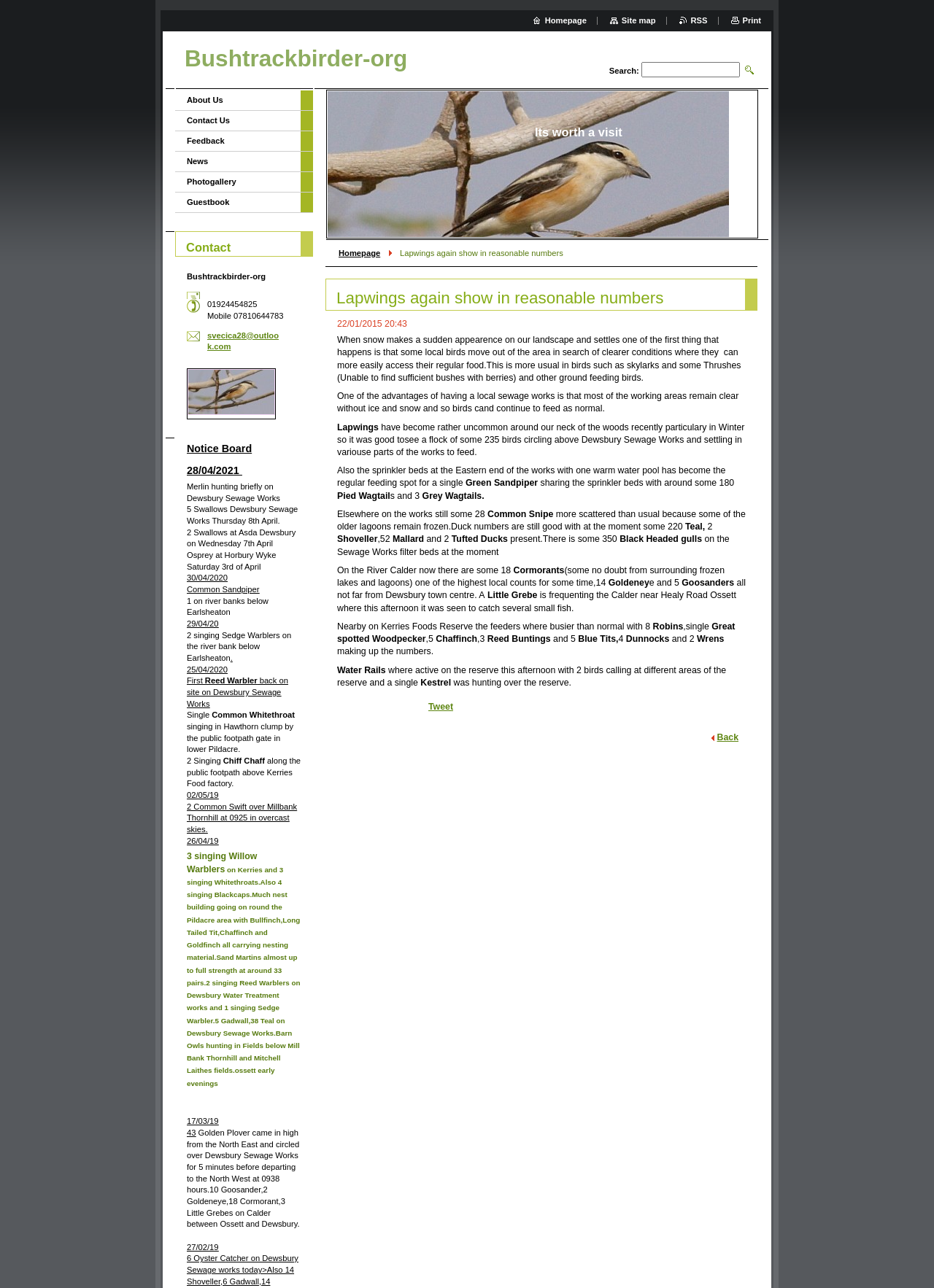Identify the bounding box coordinates of the region that should be clicked to execute the following instruction: "Go to the homepage".

[0.362, 0.193, 0.407, 0.2]